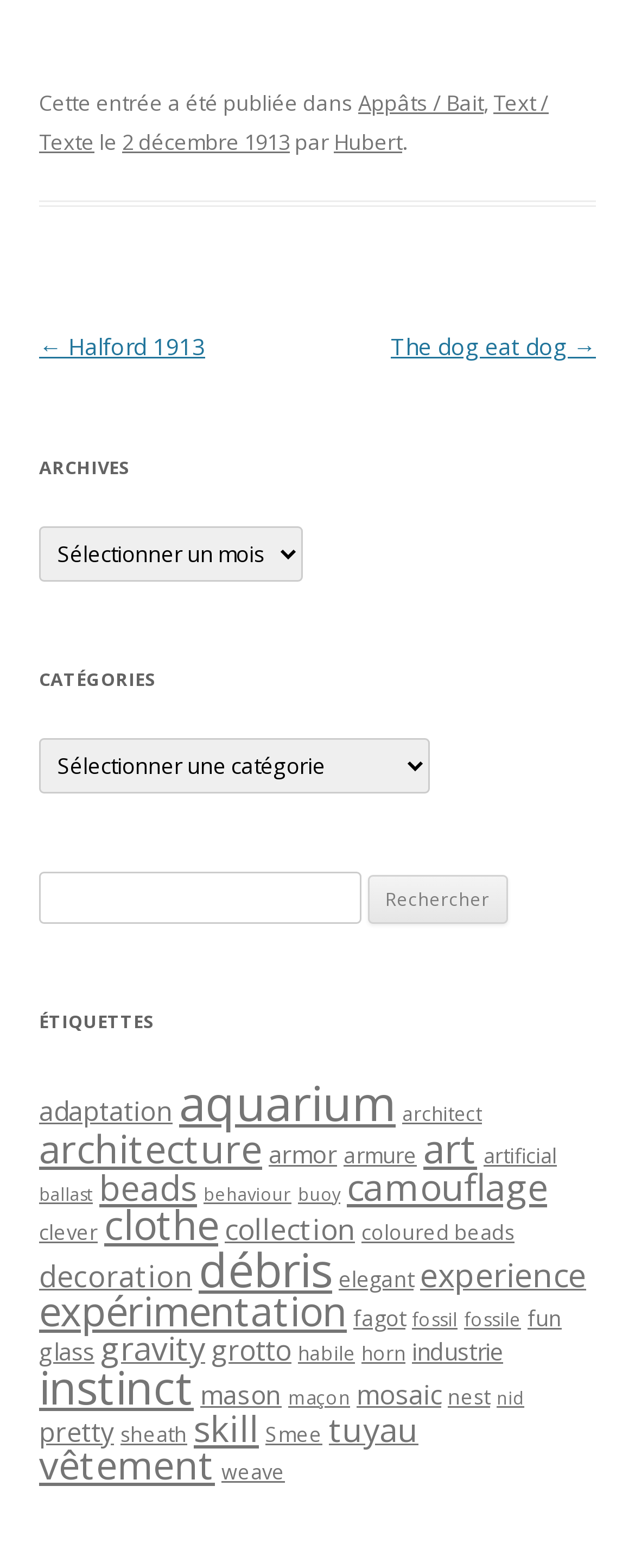Identify the bounding box coordinates for the UI element mentioned here: "Appâts / Bait". Provide the coordinates as four float values between 0 and 1, i.e., [left, top, right, bottom].

[0.564, 0.057, 0.762, 0.075]